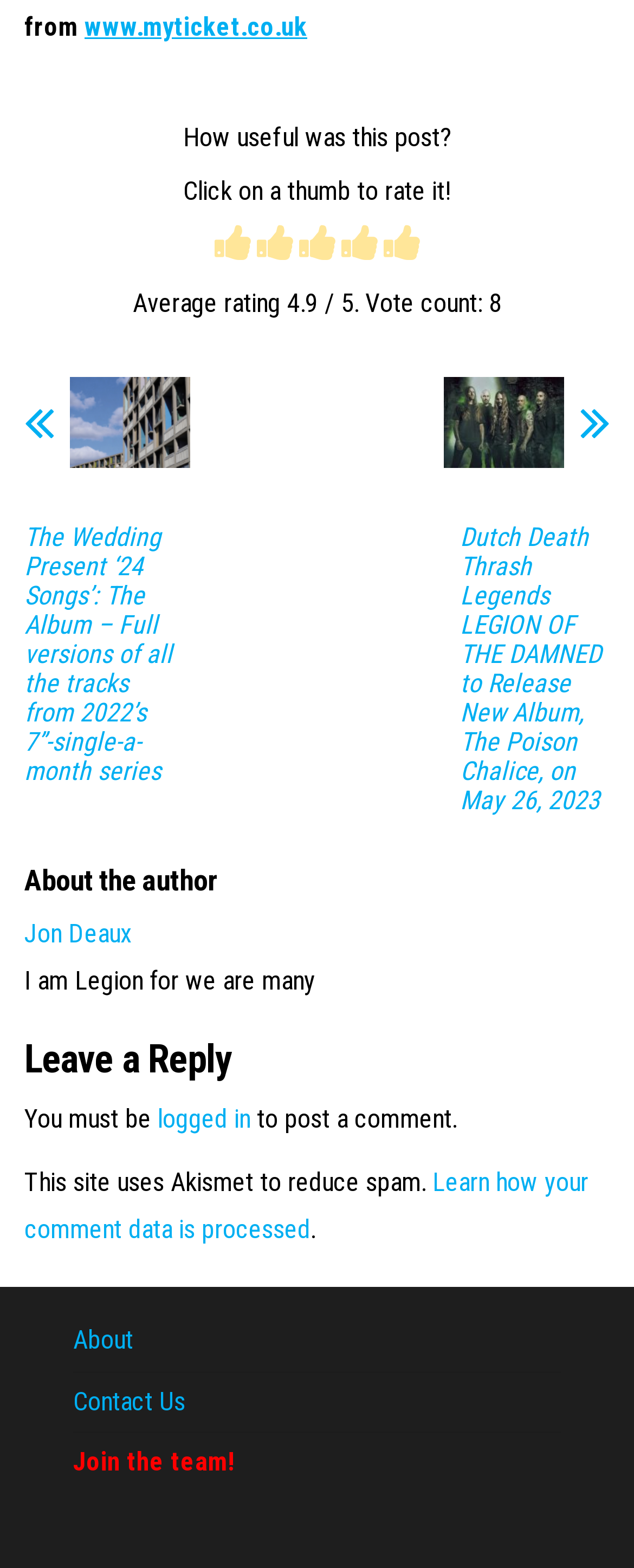Provide the bounding box coordinates of the area you need to click to execute the following instruction: "Rate the post".

[0.288, 0.078, 0.712, 0.098]